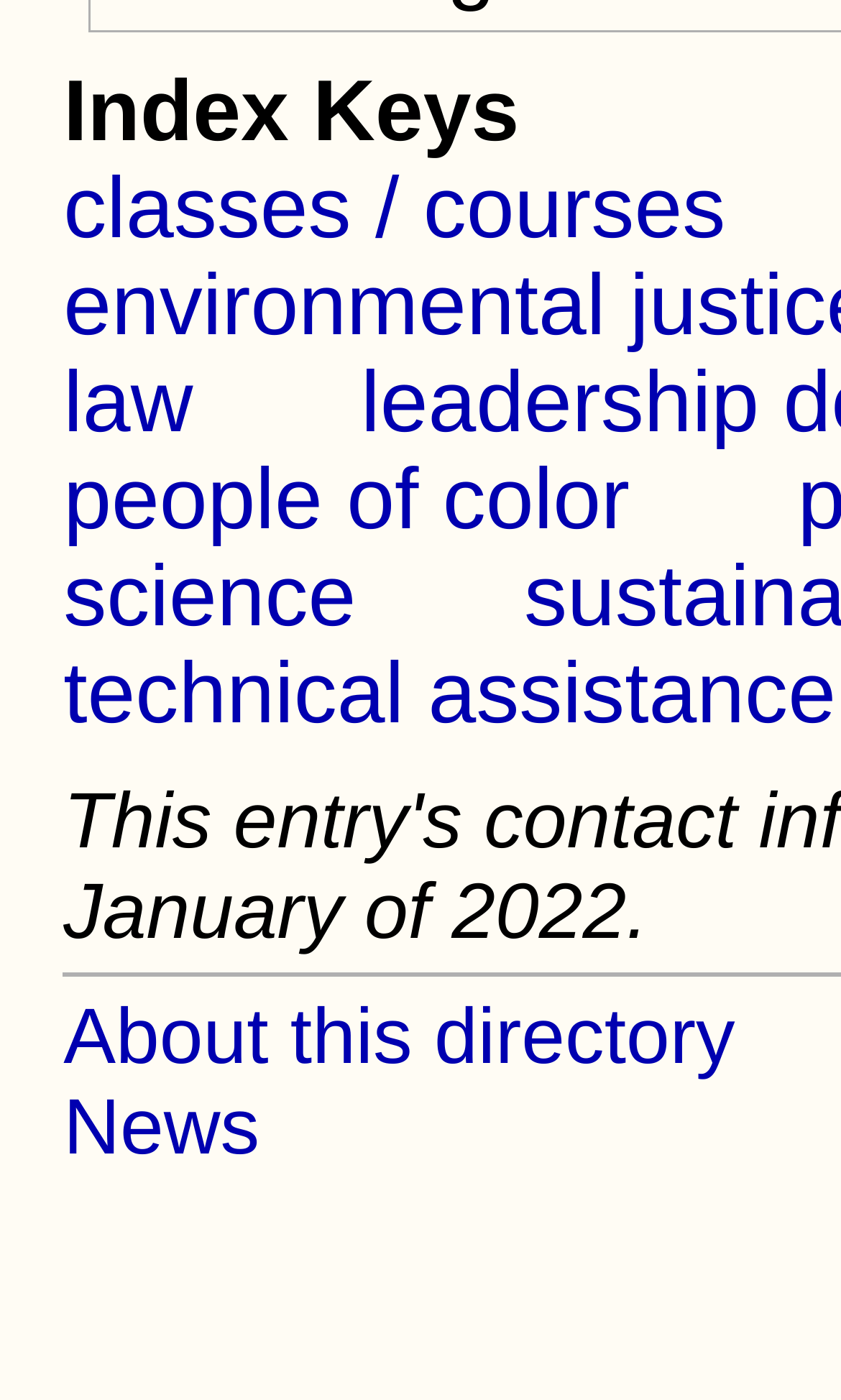Provide the bounding box coordinates, formatted as (top-left x, top-left y, bottom-right x, bottom-right y), with all values being floating point numbers between 0 and 1. Identify the bounding box of the UI element that matches the description: law

[0.075, 0.254, 0.229, 0.322]